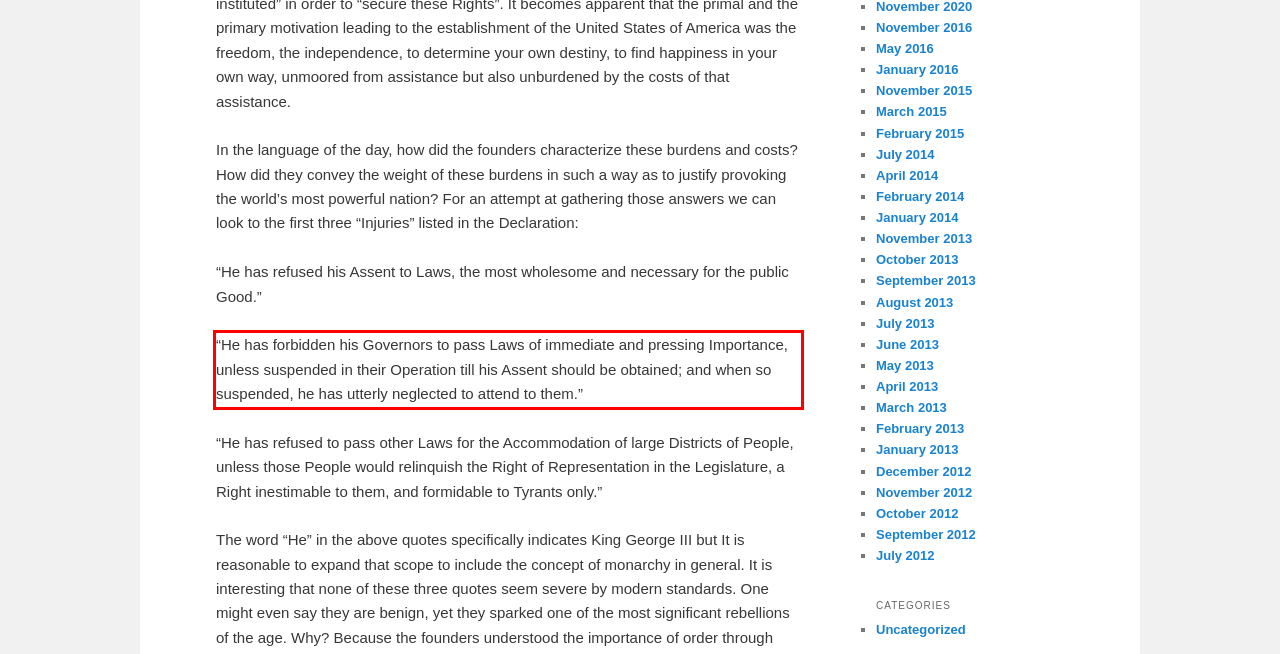Examine the screenshot of the webpage, locate the red bounding box, and perform OCR to extract the text contained within it.

“He has forbidden his Governors to pass Laws of immediate and pressing Importance, unless suspended in their Operation till his Assent should be obtained; and when so suspended, he has utterly neglected to attend to them.”